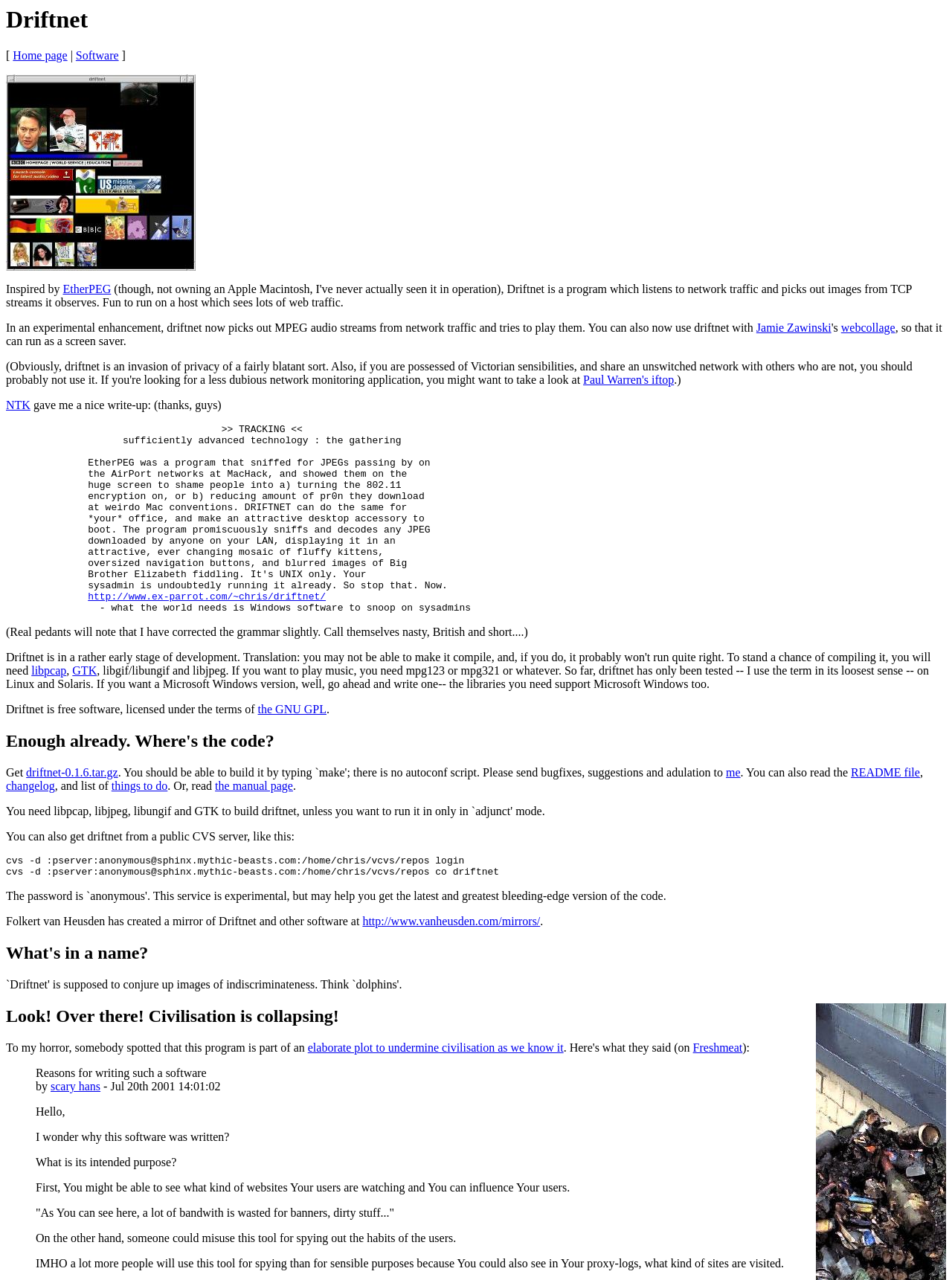Explain the contents of the webpage comprehensively.

The webpage is about Driftnet, a software that can pick out MPEG audio streams from network traffic and play them. The page has a heading "Driftnet" at the top, followed by a navigation menu with links to "Home page", "Software", and others. Below the menu, there is a screenshot of Driftnet running, accompanied by a brief description.

The main content of the page is divided into several sections. The first section explains that Driftnet is inspired by EtherPEG and can play MPEG audio streams from network traffic. It also mentions that Driftnet can be used with webcollage, a screen saver.

The next section provides links to related projects, including iftop and NTK, which gave Driftnet a nice write-up. There is also a blockquote with a quote from a website, criticizing the need for Windows software to snoop on sysadmins.

The following section discusses the technical requirements for running Driftnet, including the need for libpcap, GTK, libgif/libungif, and libjpeg. It also mentions that Driftnet has only been tested on Linux and Solaris.

The page then explains that Driftnet is free software, licensed under the GNU GPL. It provides links to download the software, read the README file, changelog, and manual page.

There is also a section on how to get Driftnet from a public CVS server, and a mirror of Driftnet and other software created by Folkert van Heusden.

The page concludes with a section on the origin of the name "Driftnet" and a humorous note about someone spotting the software as part of an elaborate plot to undermine civilization.

Throughout the page, there are several links to external websites and resources, as well as quotes and comments from various individuals. The overall tone of the page is informative and conversational, with a touch of humor.